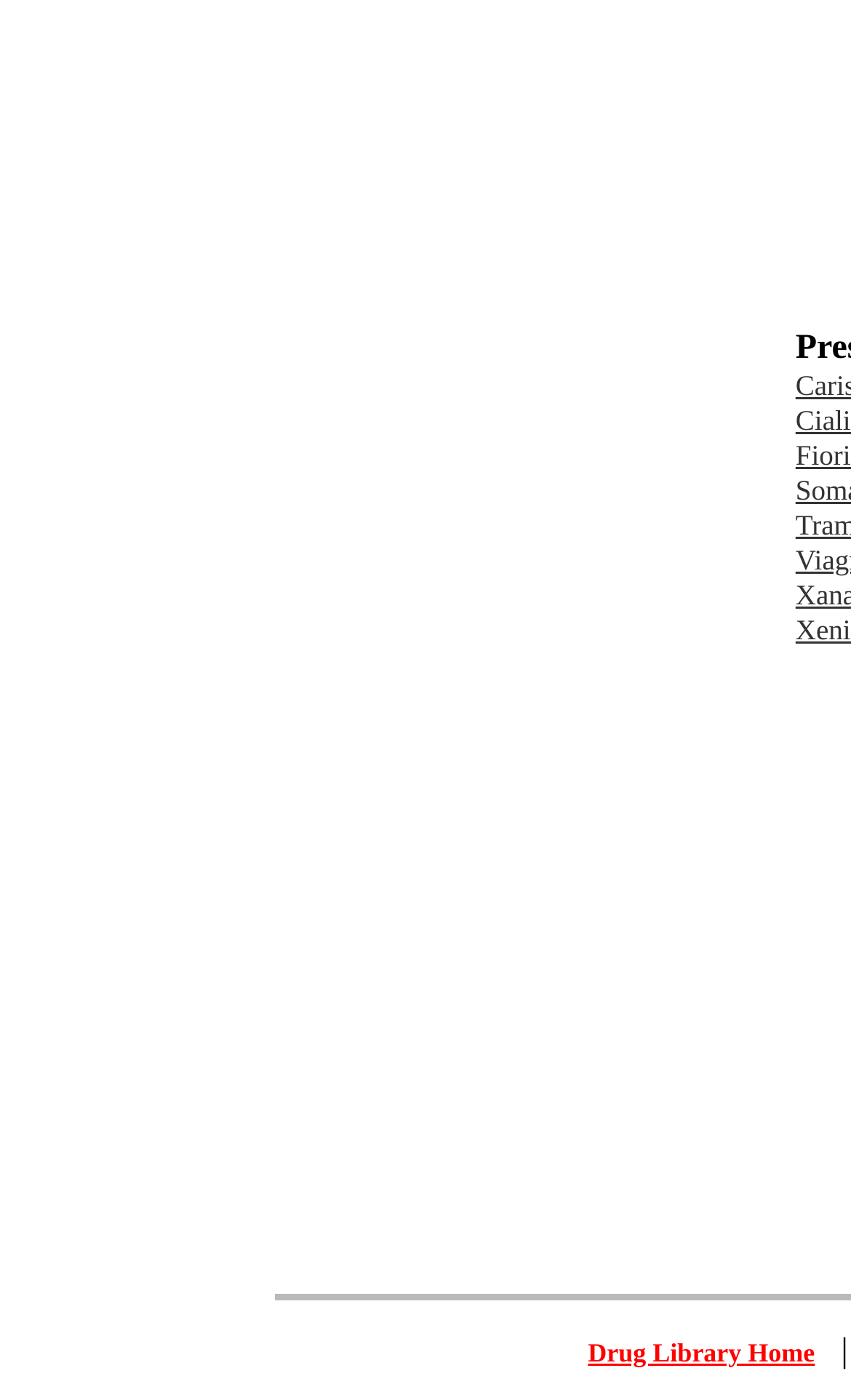Determine the bounding box for the UI element described here: "Drug Library Home".

[0.691, 0.955, 0.958, 0.977]